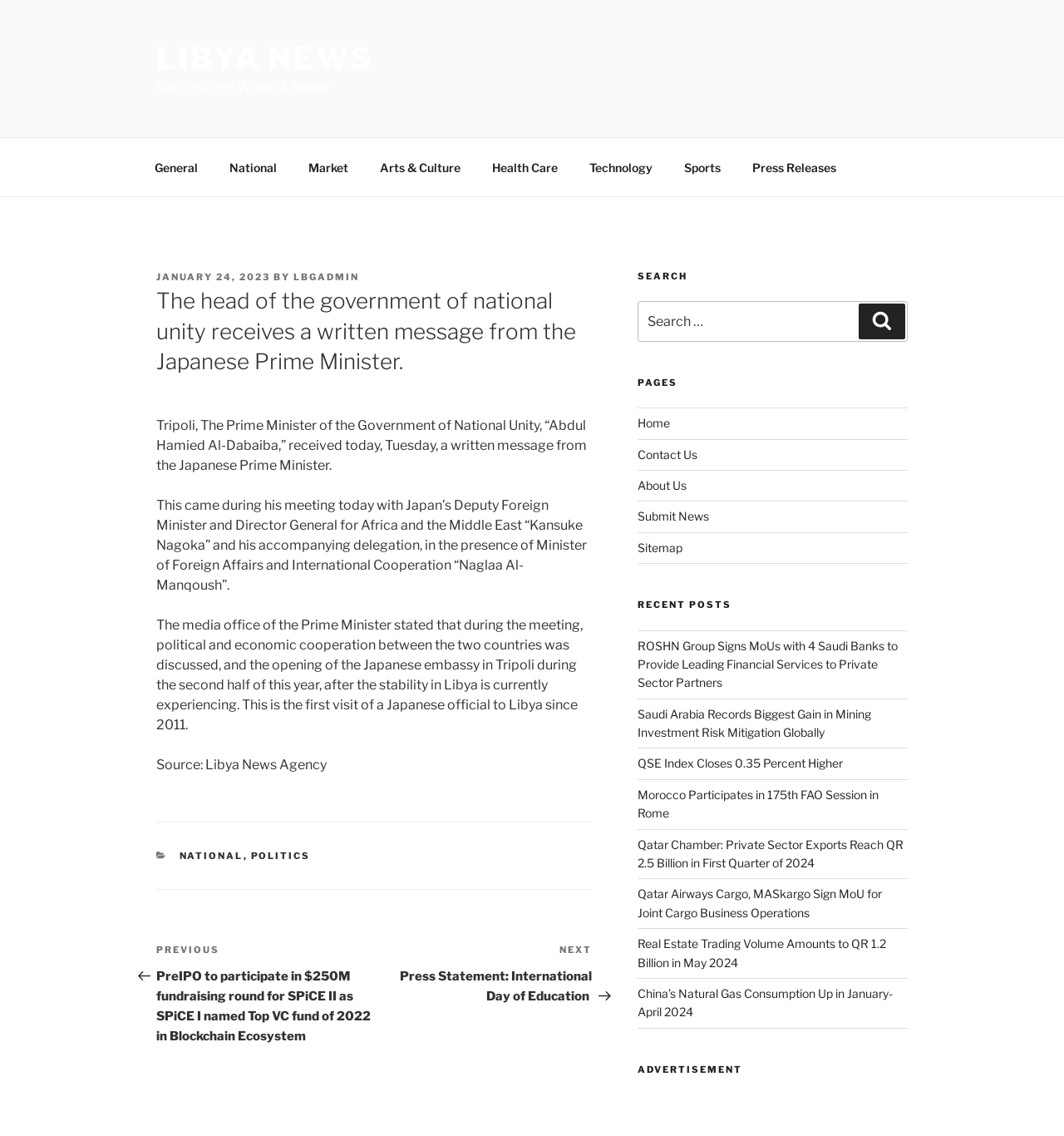What is the name of the Japanese Deputy Foreign Minister?
Use the image to give a comprehensive and detailed response to the question.

The answer can be found in the article section of the webpage, where it is mentioned that 'This came during his meeting today with Japan’s Deputy Foreign Minister and Director General for Africa and the Middle East “Kansuke Nagoka” and his accompanying delegation'.